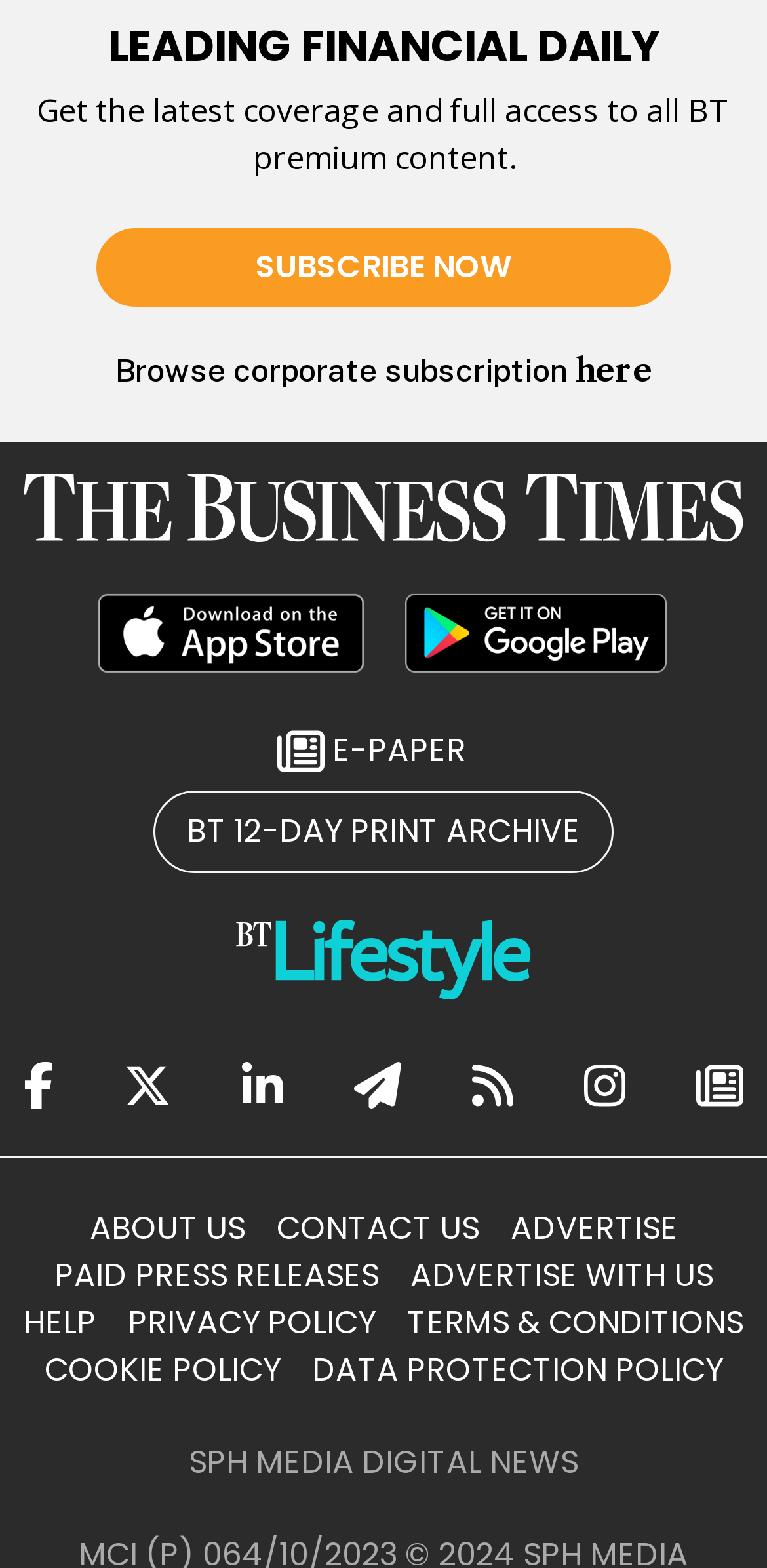What is the name of the company behind the newspaper?
Answer the question using a single word or phrase, according to the image.

SPH MEDIA